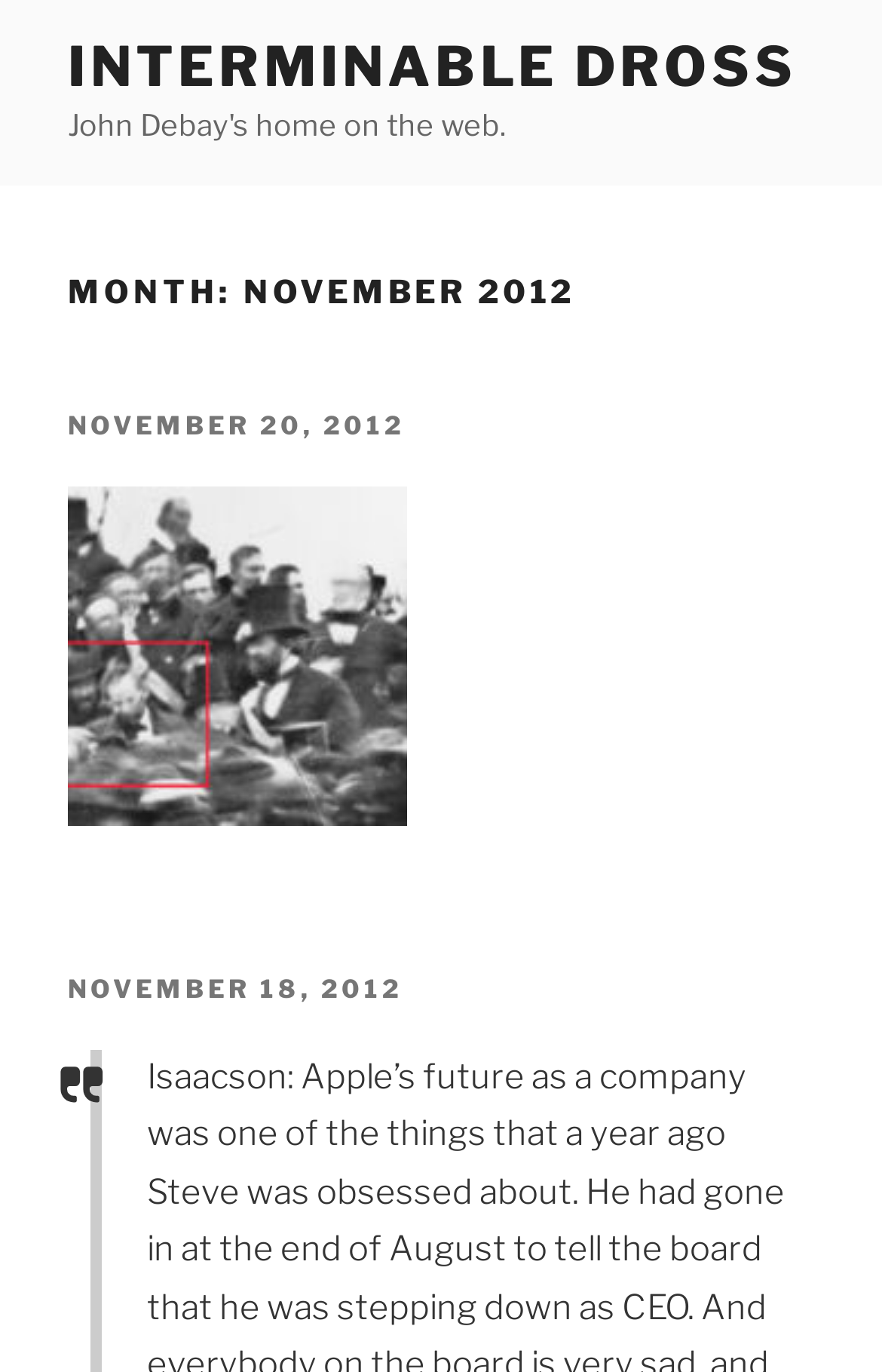Provide a comprehensive description of the webpage.

The webpage appears to be a blog or archive page, with a focus on the month of November 2012. At the top, there is a prominent link with the text "INTERMINABLE DROSS" that spans most of the width of the page. Below this, there is a heading that reads "MONTH: NOVEMBER 2012".

The main content of the page is divided into two sections, each with a similar structure. The first section has a header with the text "POSTED ON" followed by a link with the date "NOVEMBER 20, 2012". Below this, there is a figure or image that takes up about half of the page width. The second section has a similar structure, with a header "POSTED ON" followed by a link with the date "NOVEMBER 18, 2012".

There are no other prominent UI elements or text on the page, suggesting that the focus is on these two dated entries. The layout is simple and easy to navigate, with clear headings and concise text.